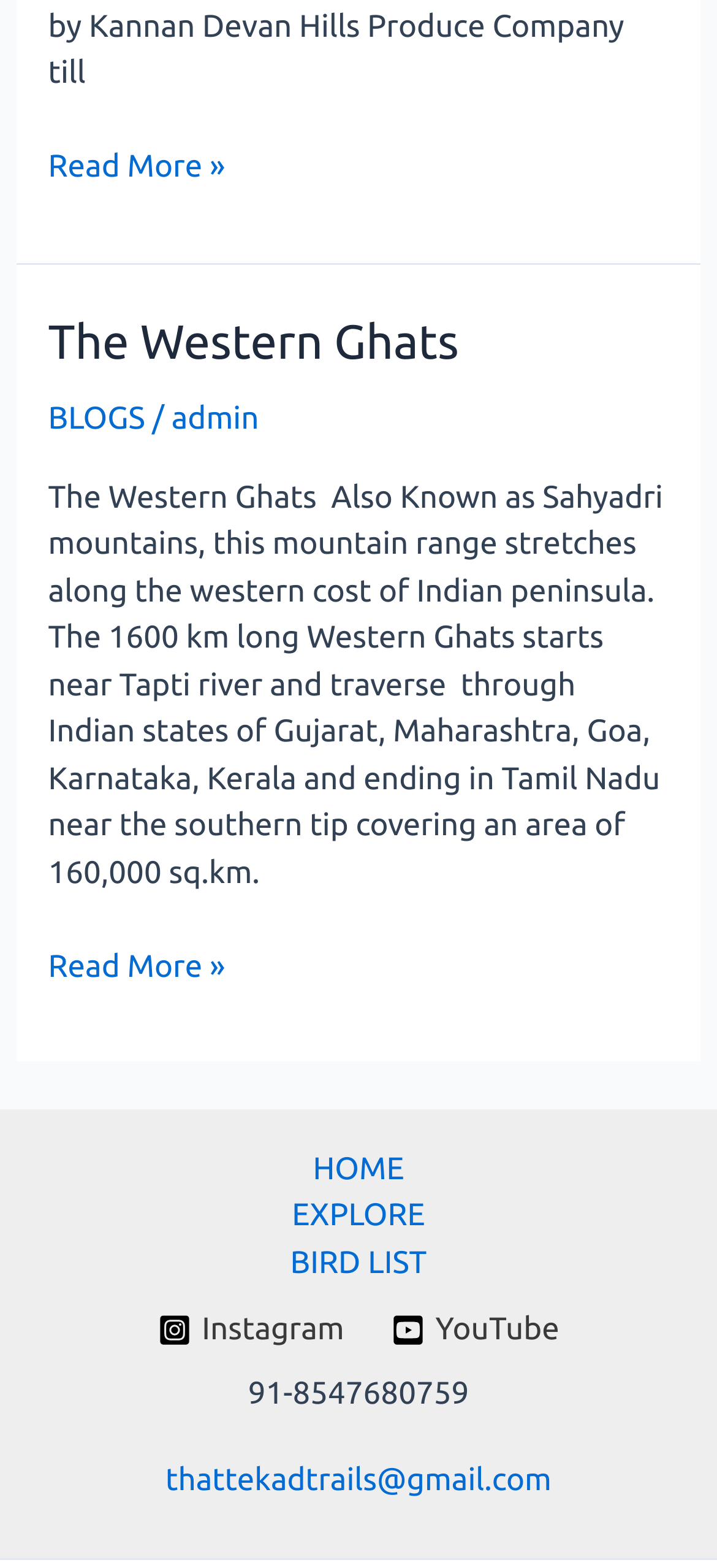Reply to the question with a single word or phrase:
What is the name of the mountain range described?

The Western Ghats